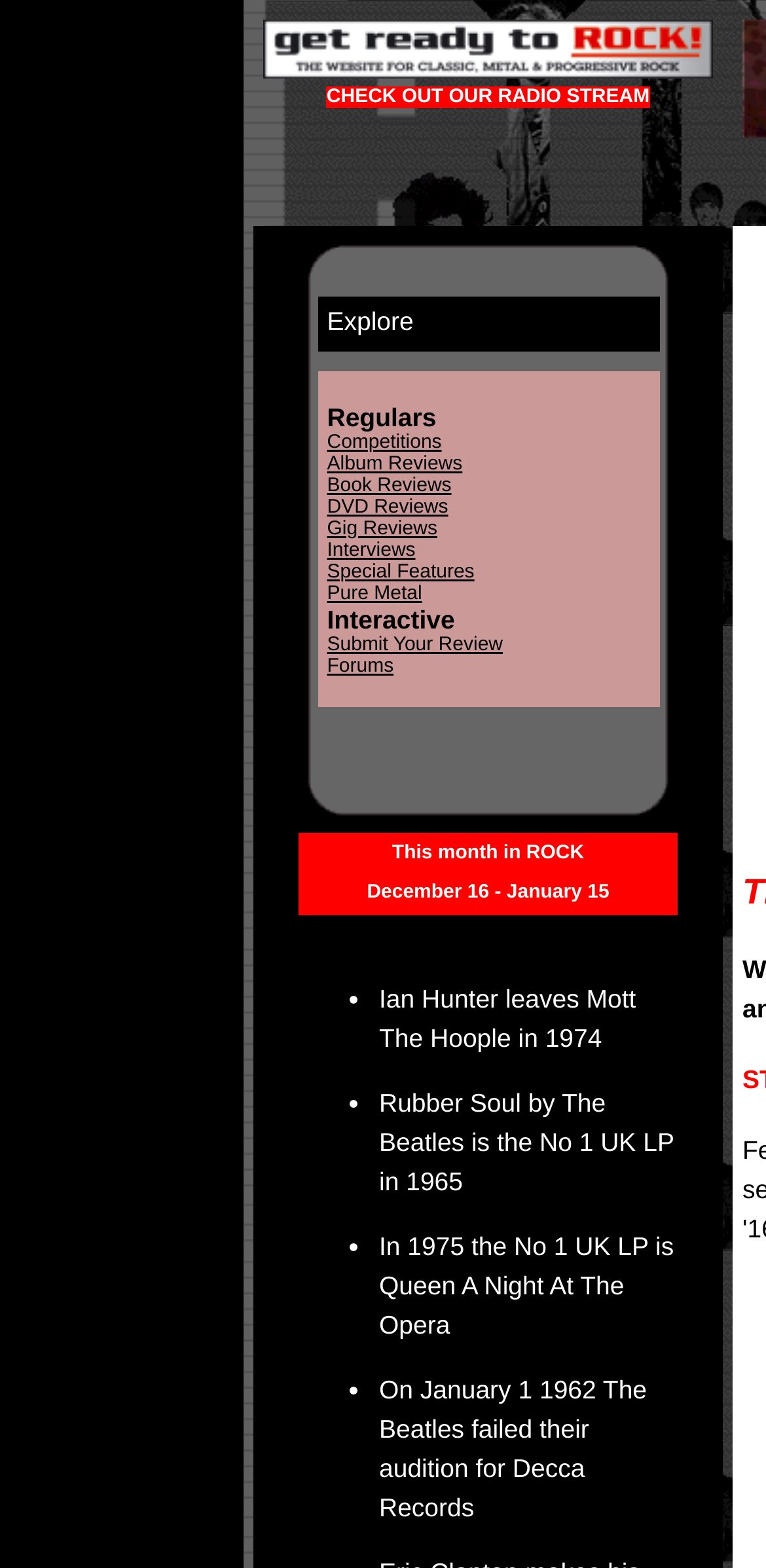Create a full and detailed caption for the entire webpage.

The webpage is a newsletter for a classic and progressive rock music website, dated December 2009. At the top, there is a prominent call-to-action, "Click here for home page", accompanied by an image, and a secondary text "CHECK OUT OUR RADIO STREAM". 

Below this, there is a table with two columns. The left column is empty, while the right column contains a list of links to various sections of the website, including "Explore", "Regulars", "Competitions", "Album Reviews", "Book Reviews", "DVD Reviews", "Gig Reviews", "Interviews", "Special Features", "Pure Metal", and "Forums". 

Further down, there is a section titled "This month in ROCK December 16 - January 15", which contains a list of three bullet points with interesting facts about rock music history. The first fact is about The Beatles' album "Rubber Soul" being the No 1 UK LP in 1965, the second is about Queen's album "A Night At The Opera" being the No 1 UK LP in 1975, and the third is about The Beatles failing their audition for Decca Records on January 1, 1962.